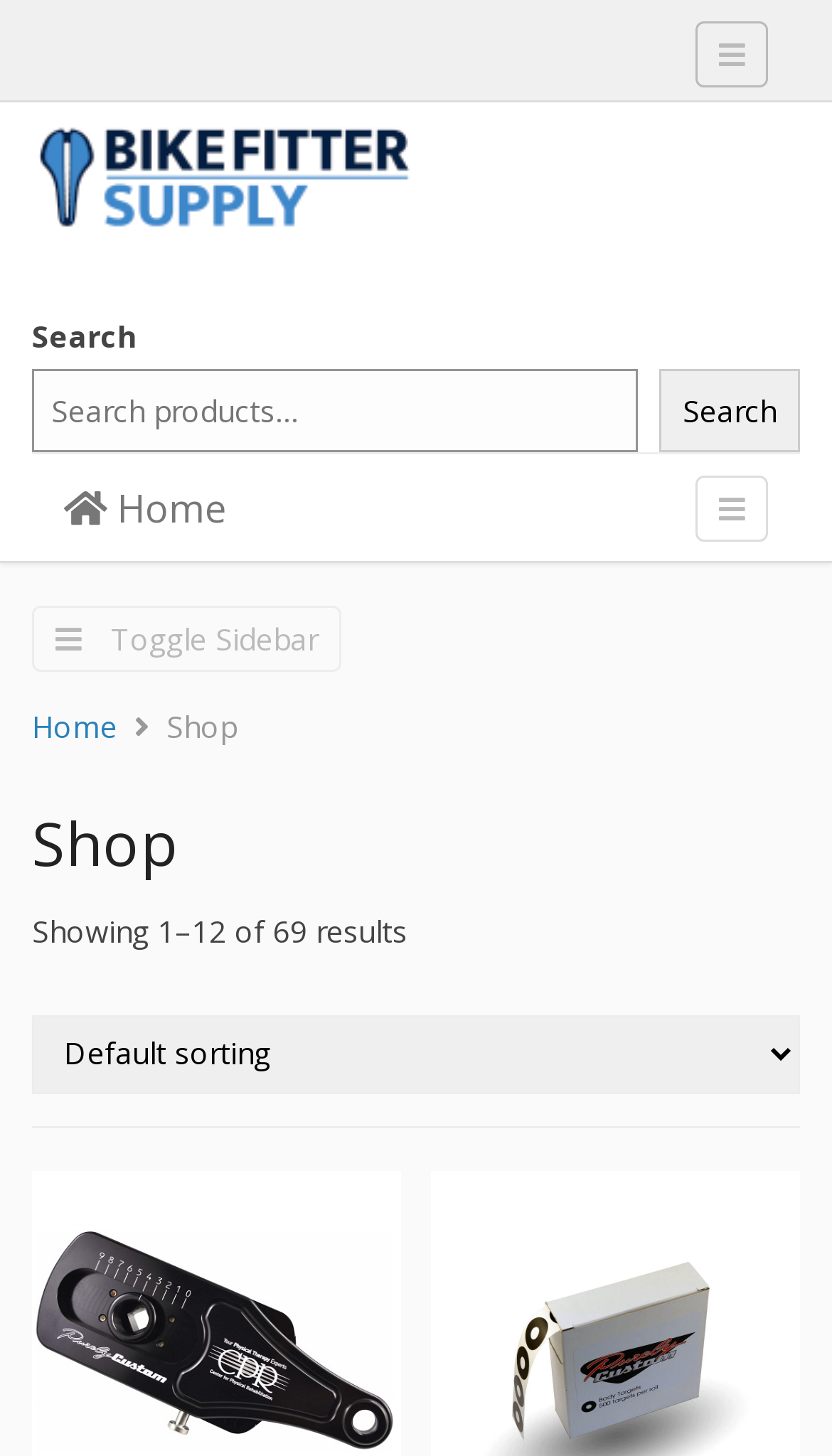Determine the bounding box coordinates of the section I need to click to execute the following instruction: "Click on 'Post Comment'". Provide the coordinates as four float numbers between 0 and 1, i.e., [left, top, right, bottom].

None